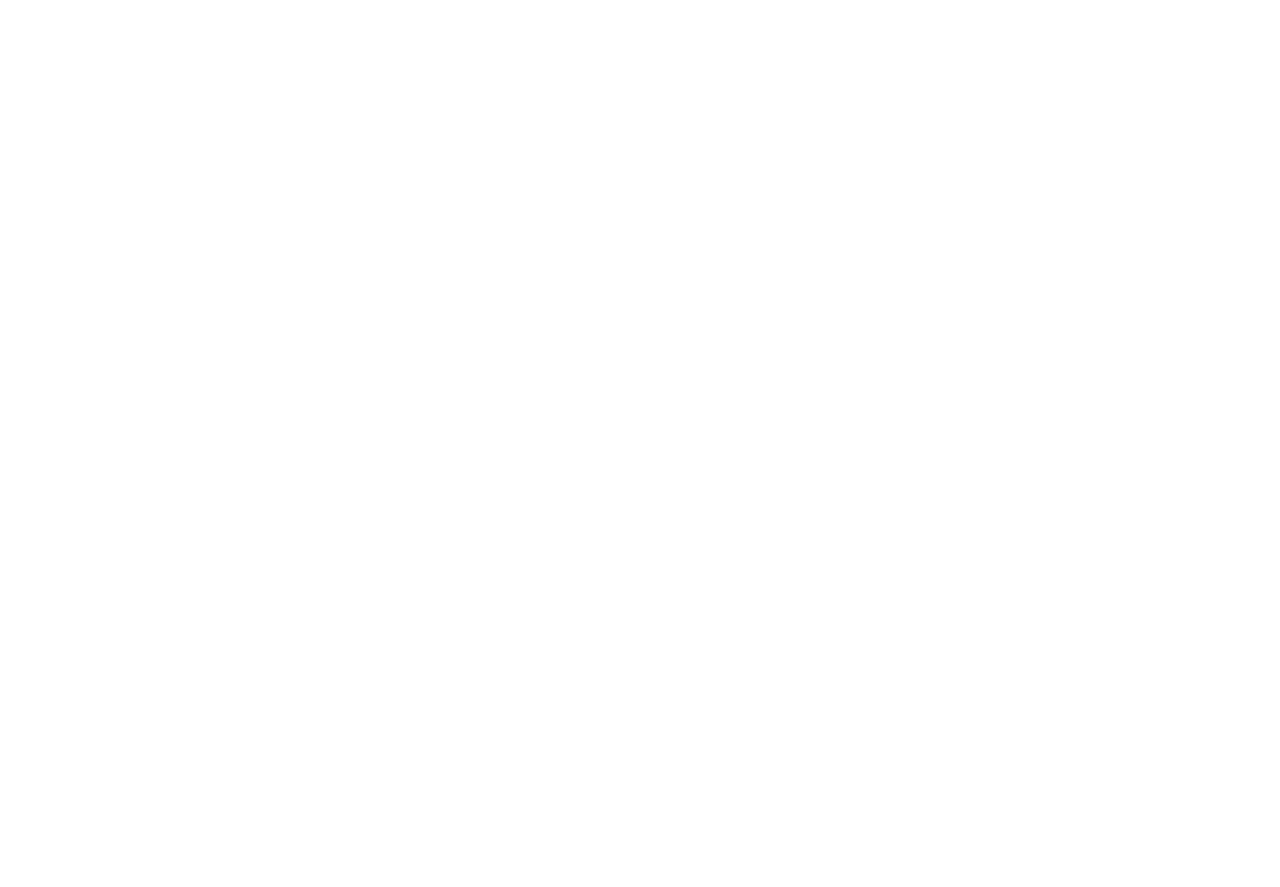What is the copyright year of the website?
Provide an in-depth and detailed explanation in response to the question.

The copyright year can be found at the bottom of the webpage, in the 'contentinfo' section, which states '©2022 Hofen All rights reserved'.